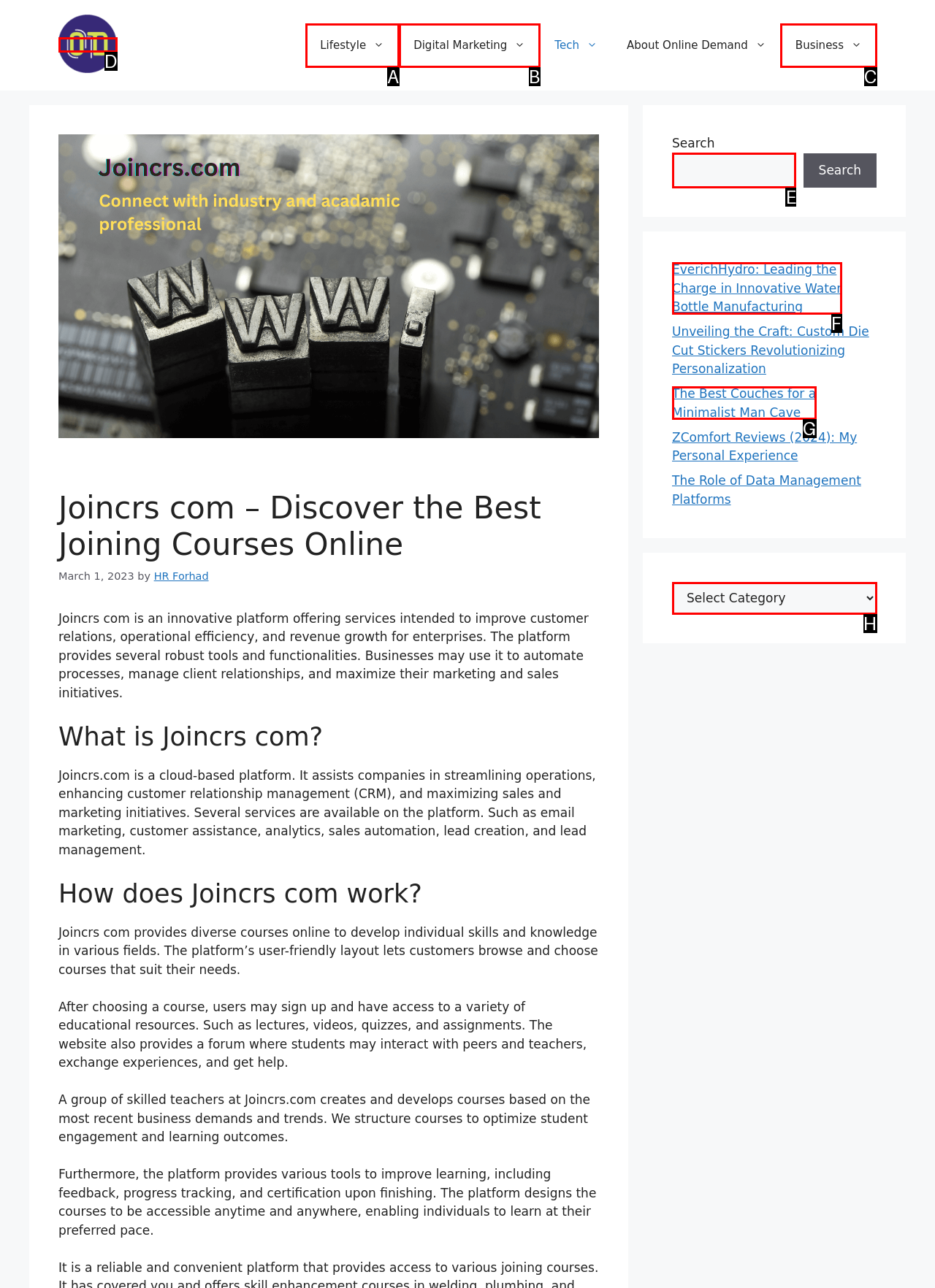Match the following description to a UI element: alt="Online Demand"
Provide the letter of the matching option directly.

D